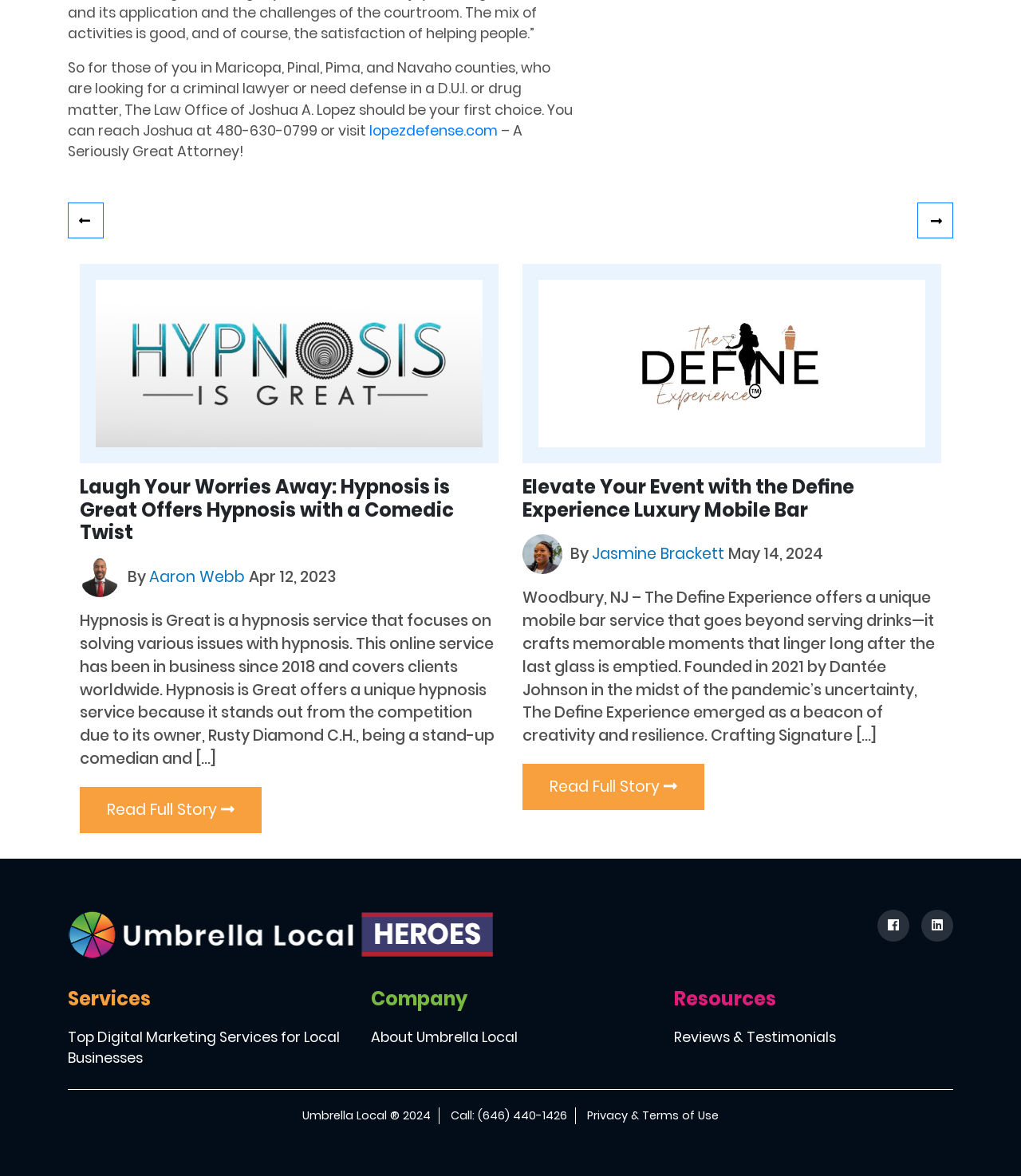Please find the bounding box coordinates of the section that needs to be clicked to achieve this instruction: "View Reviews & Testimonials".

[0.66, 0.87, 0.819, 0.894]